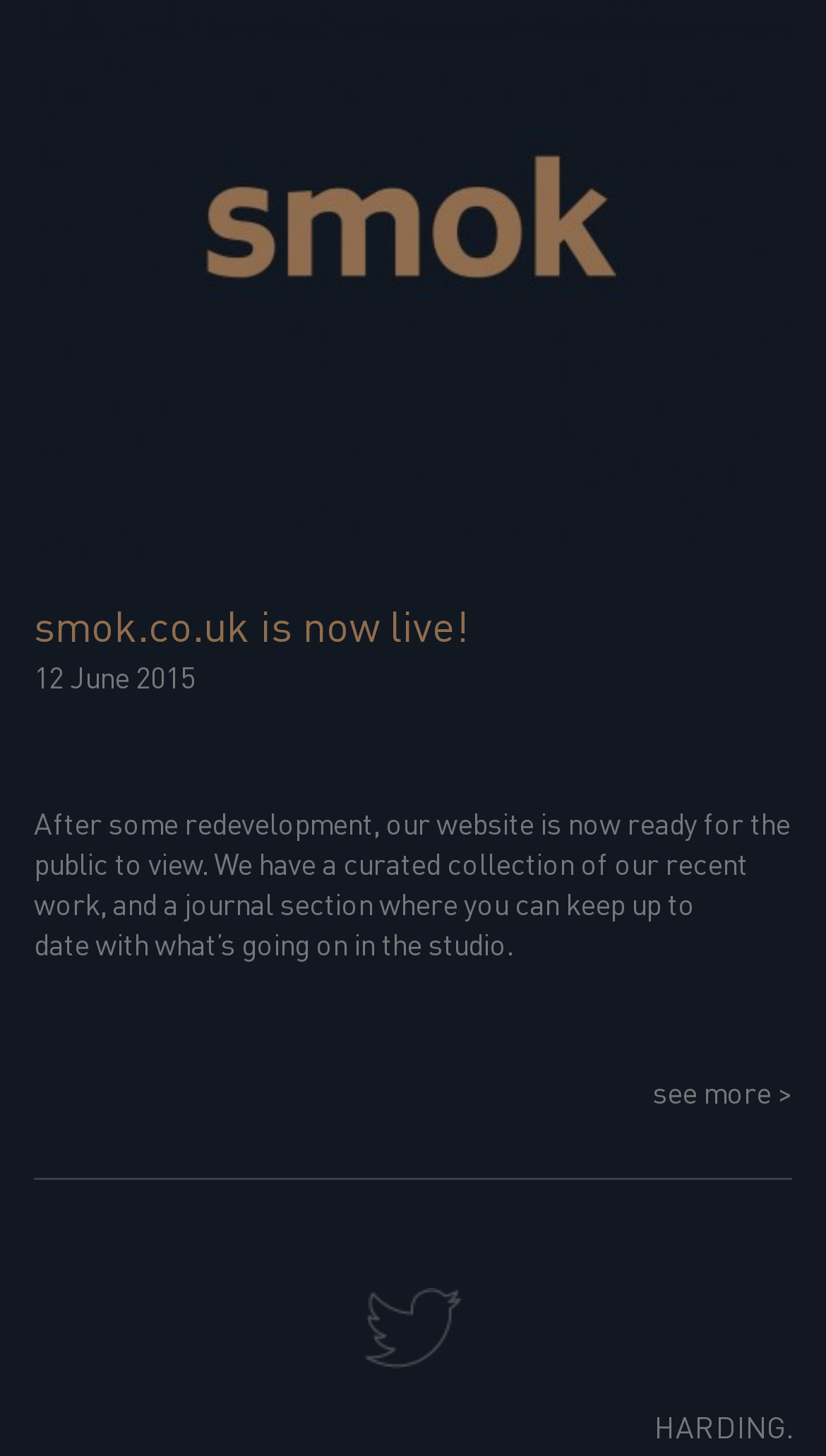How many images are there in the bottom section?
Please provide a single word or phrase as your answer based on the image.

2